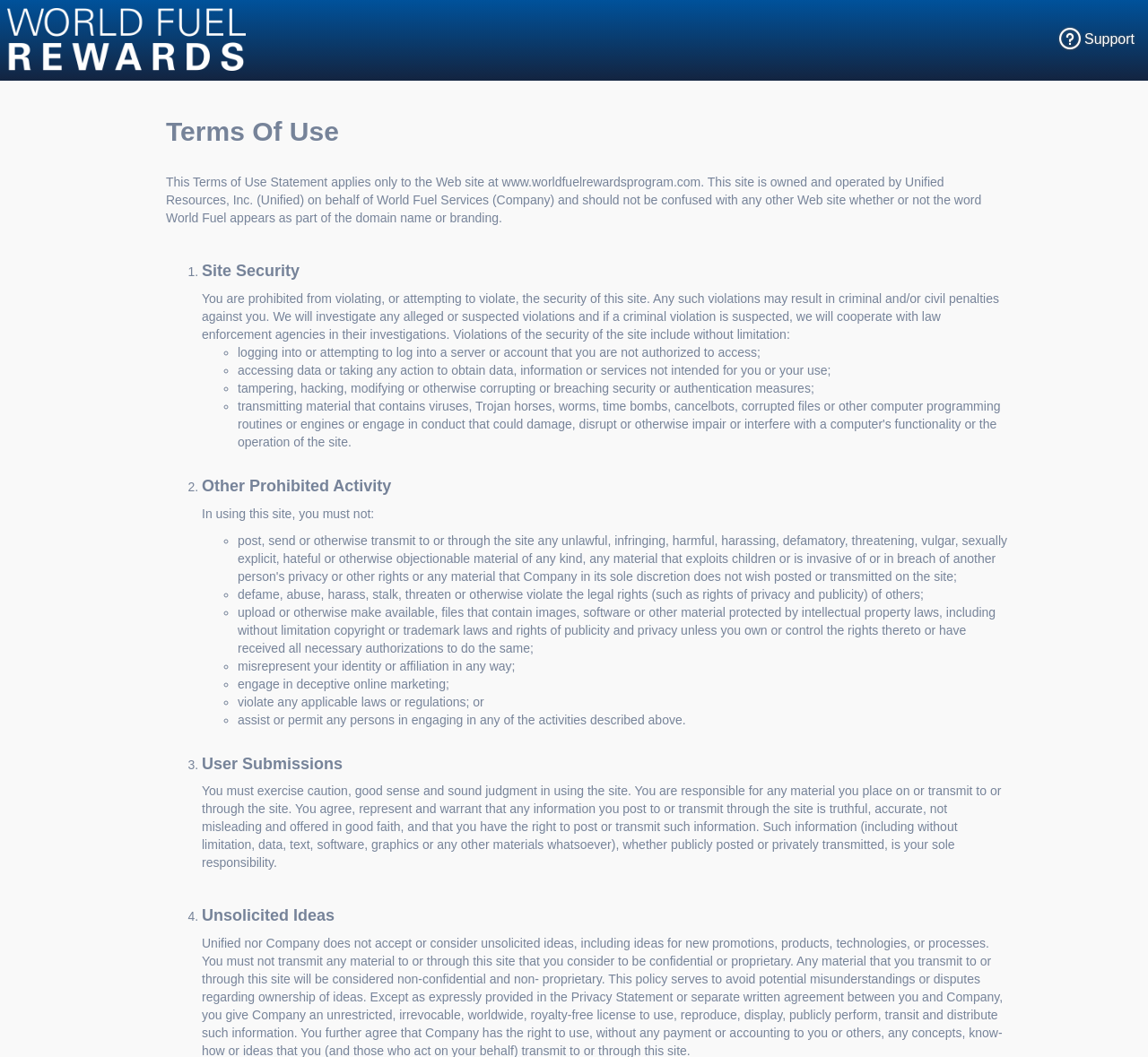What is prohibited on the website?
Based on the image, give a one-word or short phrase answer.

Violating site security